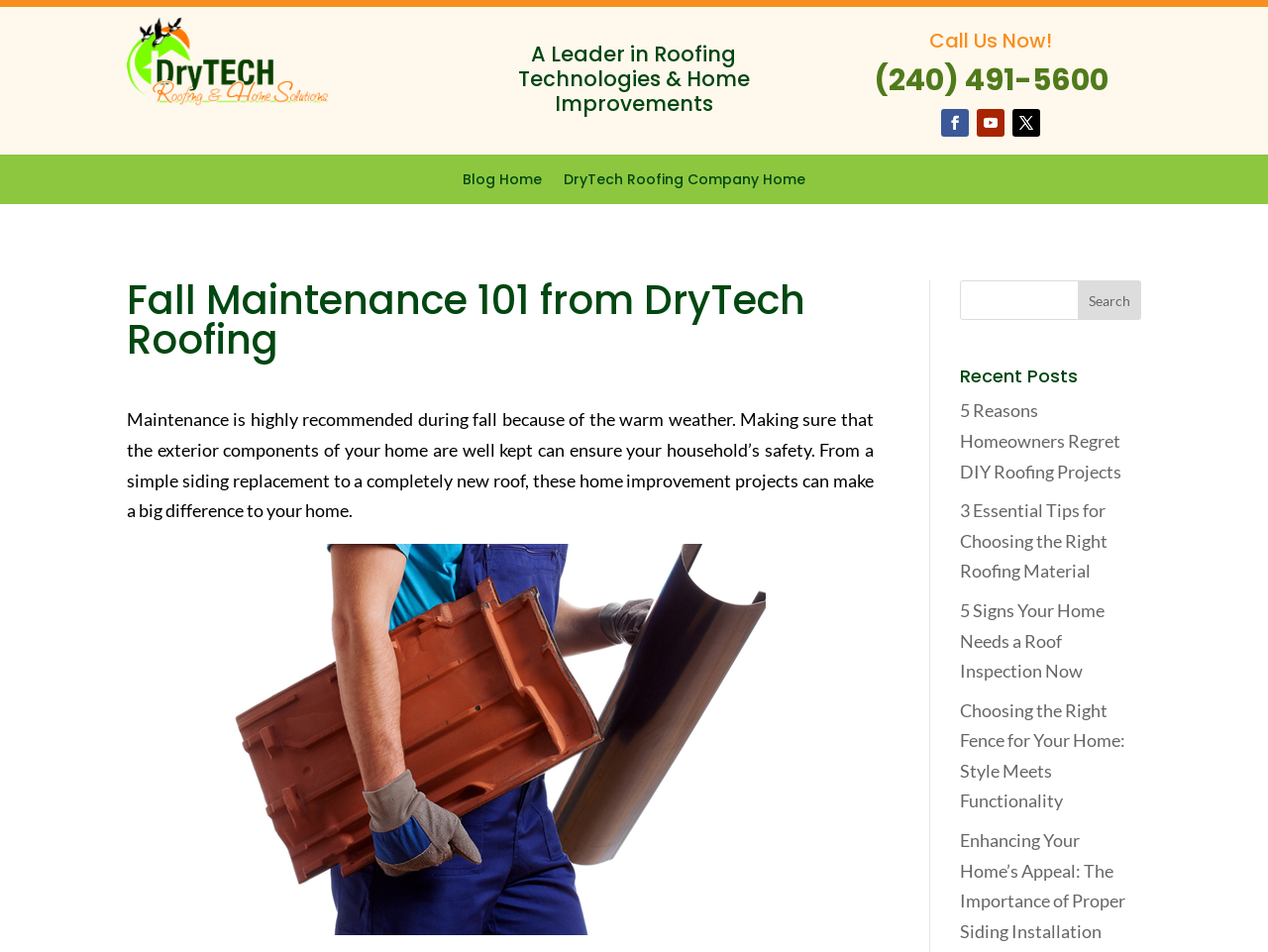Predict the bounding box of the UI element that fits this description: "Blog Home".

[0.365, 0.182, 0.427, 0.204]